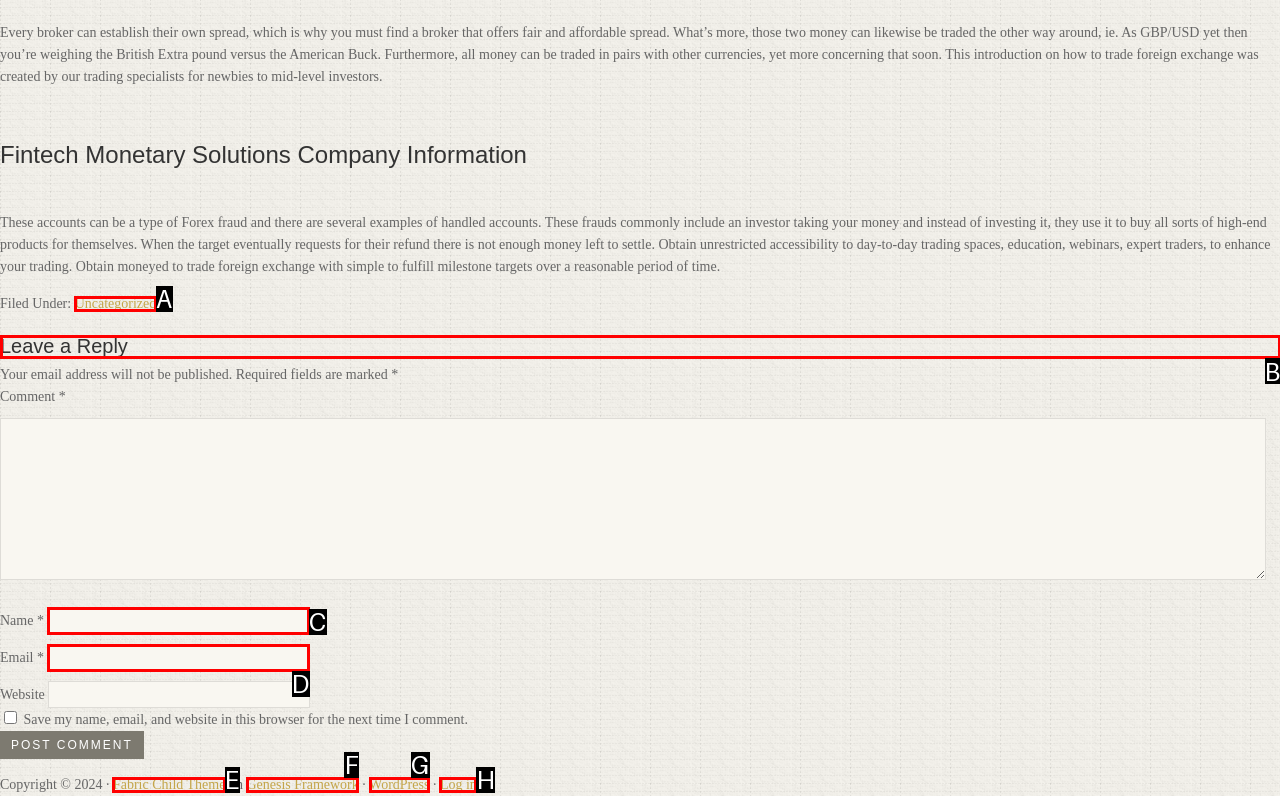For the task: Leave a comment, tell me the letter of the option you should click. Answer with the letter alone.

B